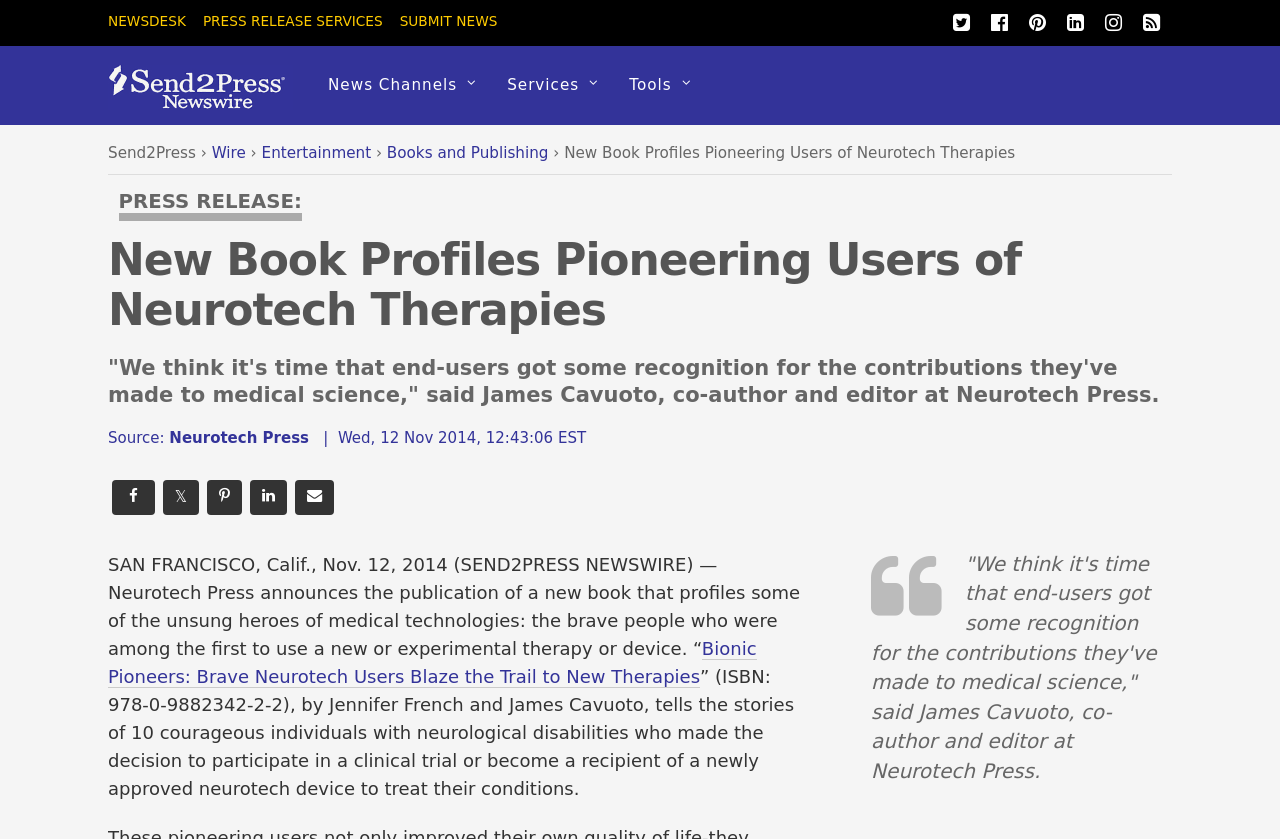Determine the bounding box of the UI element mentioned here: "esports". The coordinates must be in the format [left, top, right, bottom] with values ranging from 0 to 1.

None